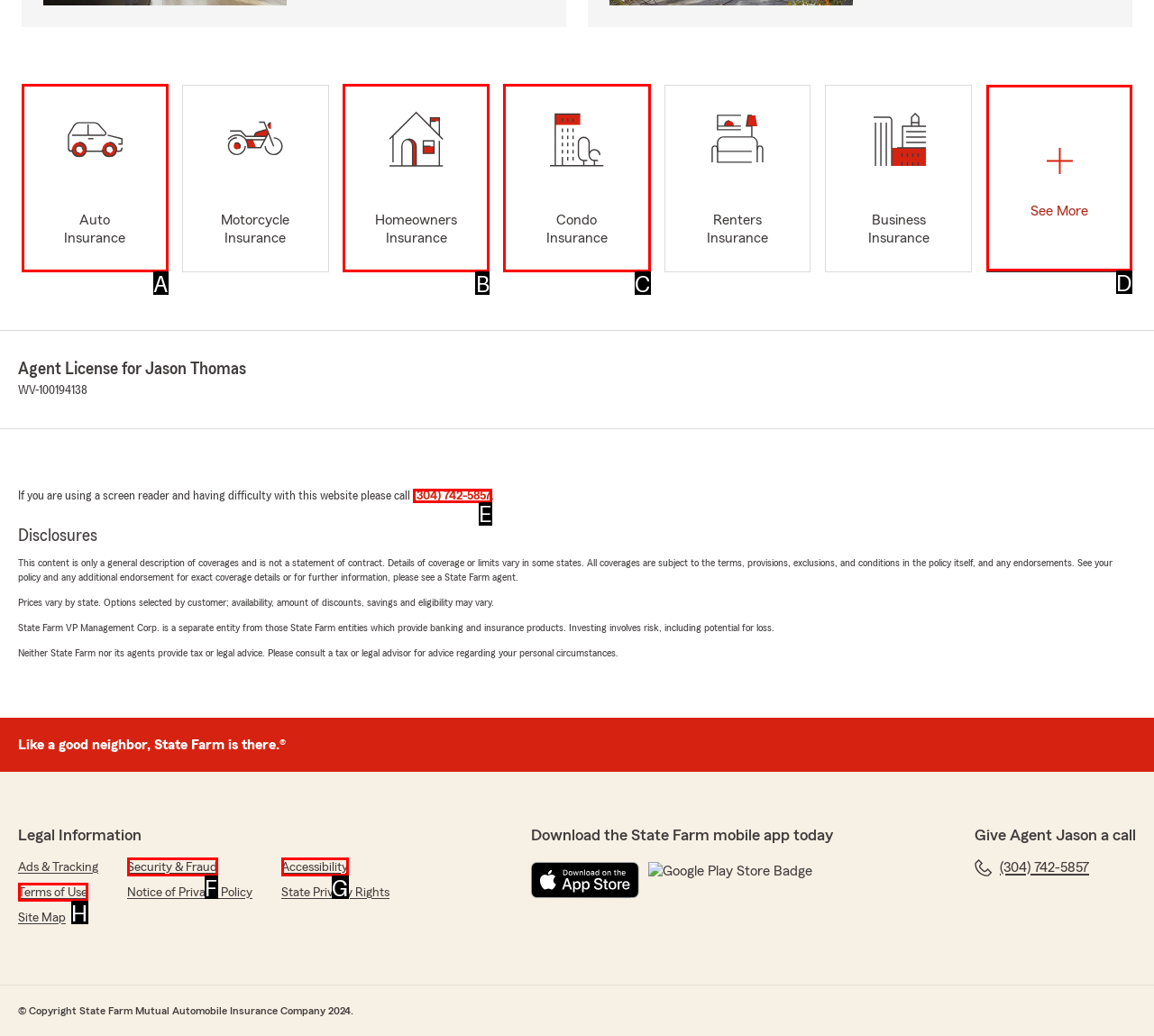Identify the HTML element that should be clicked to accomplish the task: Call (304) 742-5857
Provide the option's letter from the given choices.

E